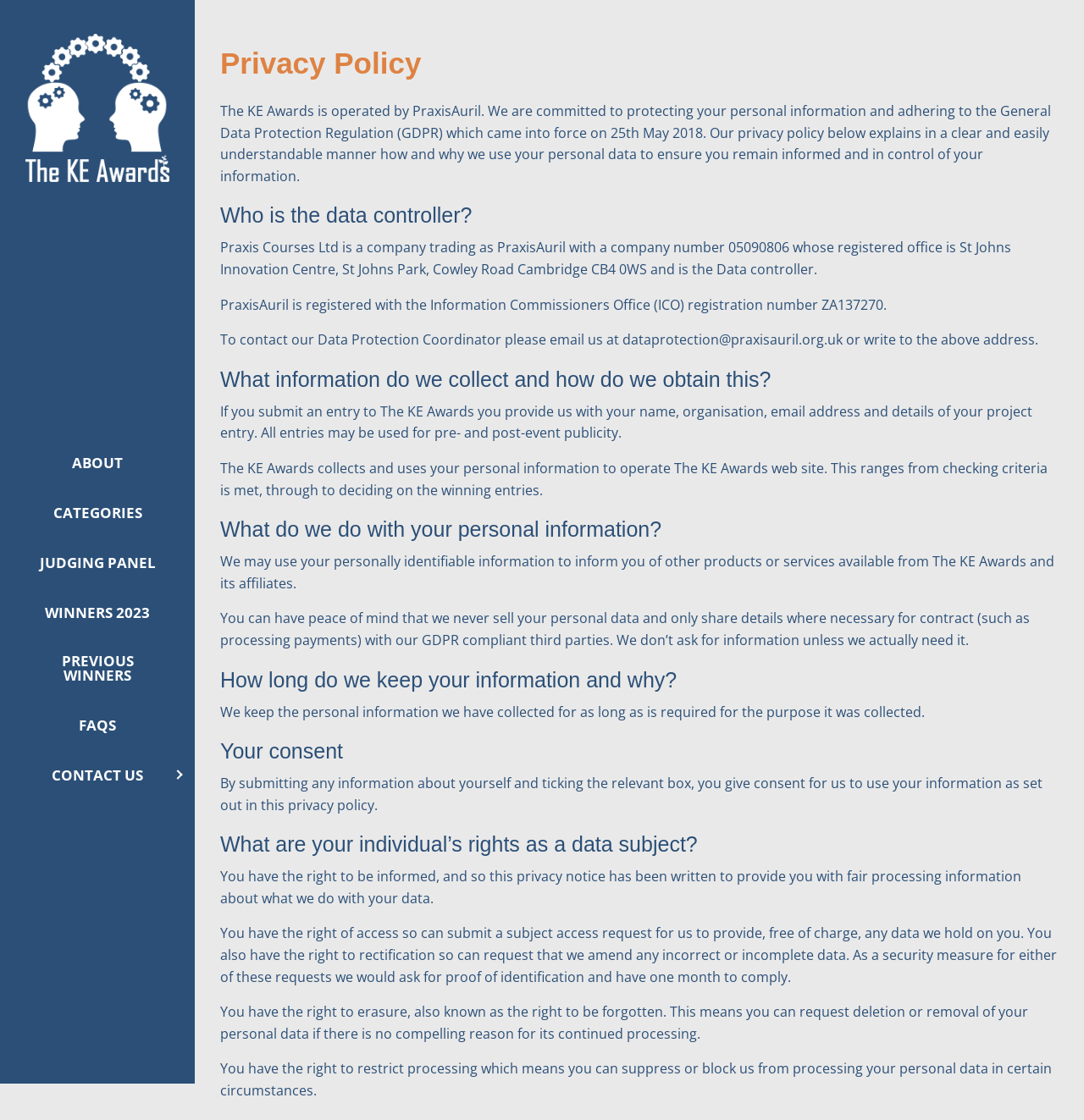Describe every aspect of the webpage comprehensively.

The webpage is about the privacy policy of the KE Awards, operated by PraxisAuril. At the top, there are nine links: "ABOUT", "CATEGORIES", "JUDGING PANEL", "WINNERS 2023", "PREVIOUS WINNERS", "FAQS", and "CONTACT US", aligned horizontally and taking up about a quarter of the page's height.

Below these links, there is a header section with a heading "Privacy Policy" in a larger font size. The main content of the page is divided into sections, each with a heading and a paragraph of text. The sections are: "Who is the data controller?", "What information do we collect and how do we obtain this?", "What do we do with your personal information?", "How long do we keep your information and why?", "Your consent", and "What are your individual’s rights as a data subject?".

The text in each section explains the KE Awards' policy on collecting and using personal data, including what data is collected, how it is used, and how long it is kept. The text also informs users of their rights as data subjects, including the right to access, rectify, erase, and restrict processing of their personal data.